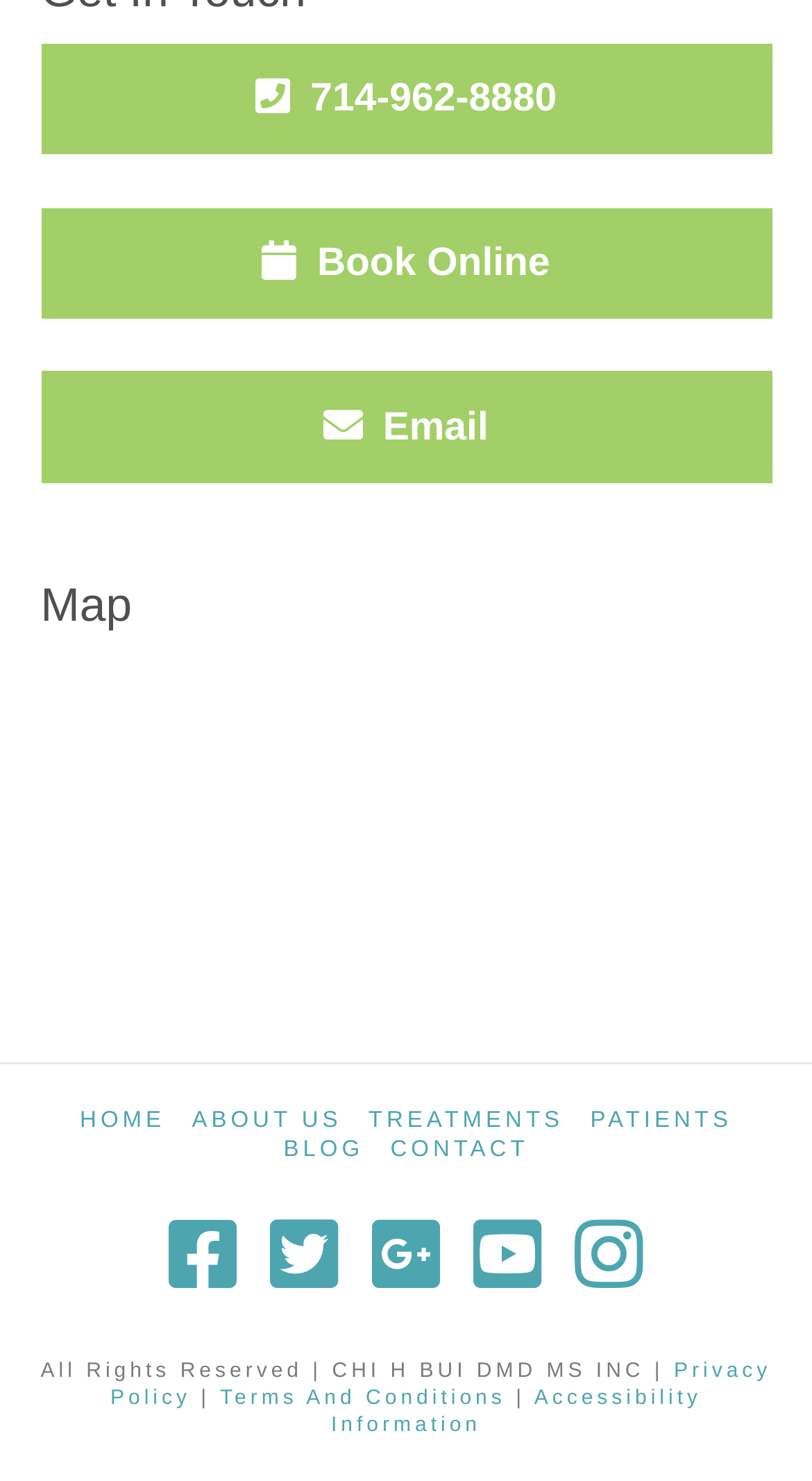Determine the bounding box coordinates of the clickable region to execute the instruction: "Call the office". The coordinates should be four float numbers between 0 and 1, denoted as [left, top, right, bottom].

[0.05, 0.029, 0.95, 0.104]